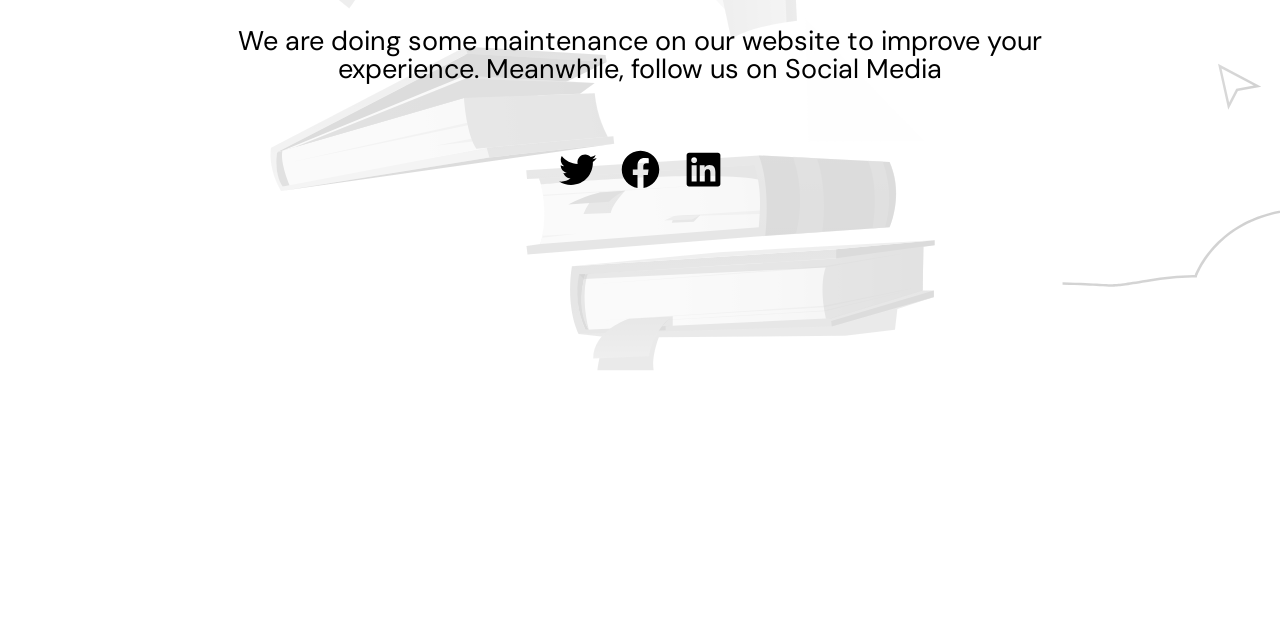From the element description Facebook, predict the bounding box coordinates of the UI element. The coordinates must be specified in the format (top-left x, top-left y, bottom-right x, bottom-right y) and should be within the 0 to 1 range.

[0.482, 0.229, 0.518, 0.3]